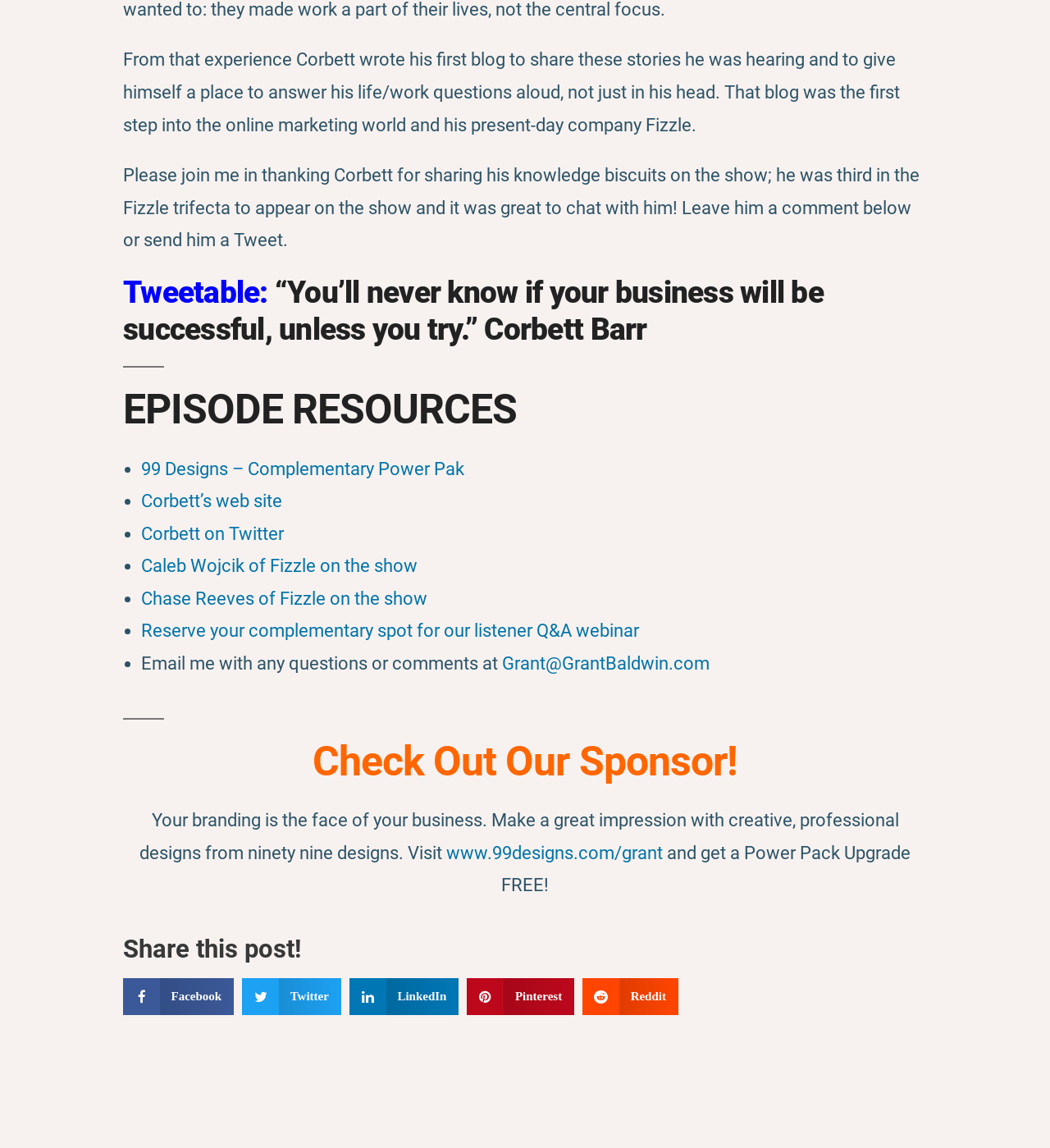Locate the bounding box coordinates of the element to click to perform the following action: 'Check out the sponsor'. The coordinates should be given as four float values between 0 and 1, in the form of [left, top, right, bottom].

[0.298, 0.642, 0.702, 0.684]